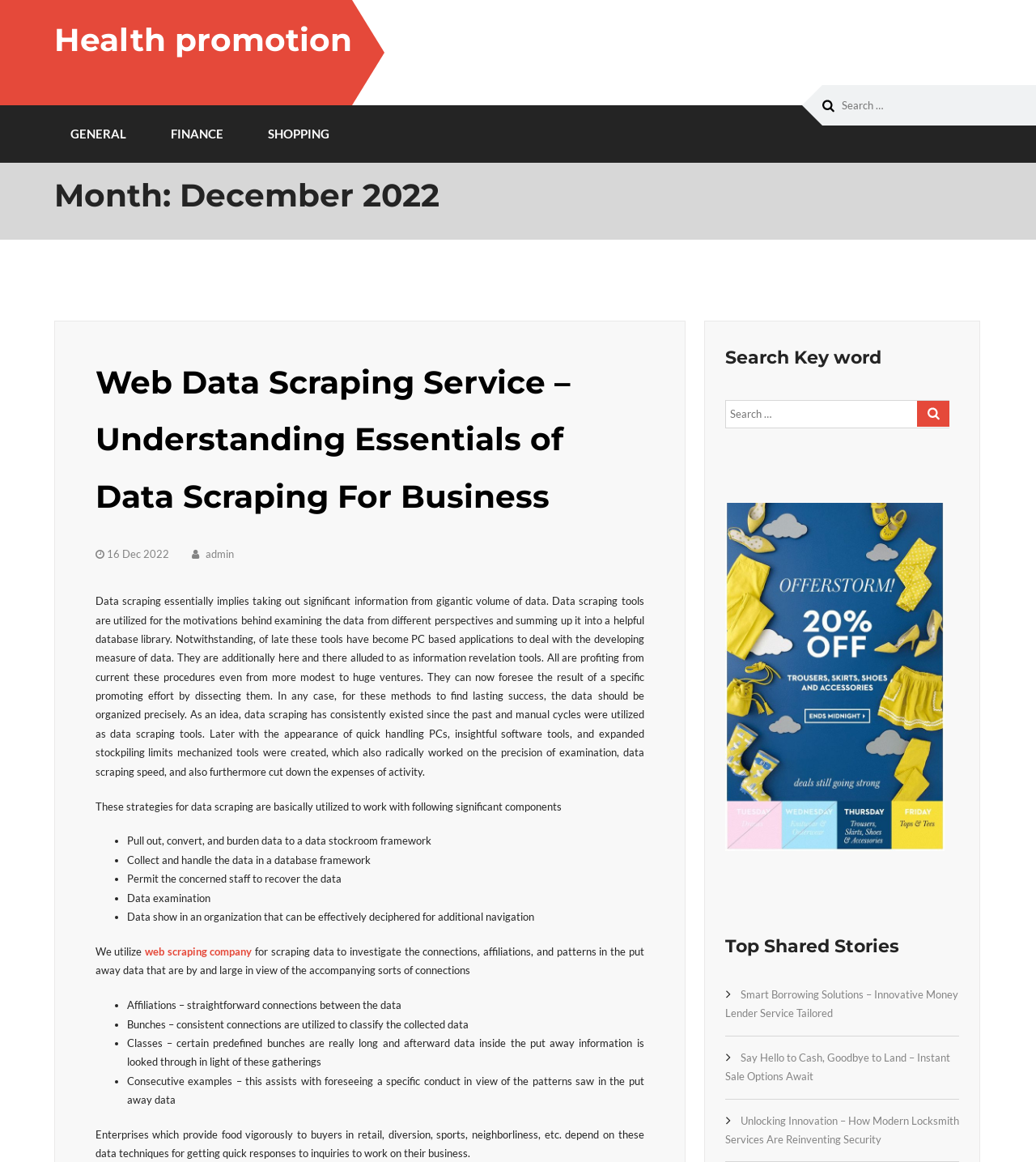Identify the bounding box coordinates for the element you need to click to achieve the following task: "Read about Web Data Scraping Service". Provide the bounding box coordinates as four float numbers between 0 and 1, in the form [left, top, right, bottom].

[0.092, 0.305, 0.622, 0.451]